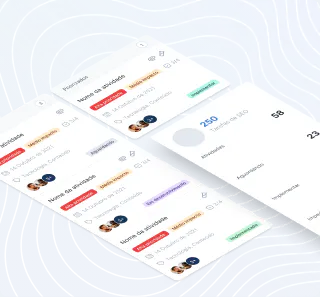Consider the image and give a detailed and elaborate answer to the question: 
What type of data is displayed on the cards?

The cards on the Ecto Tools interface display various metrics and tasks relevant to SEO management, such as the number of keywords, traffic data, and project activities, presented through colorful indicators for easy comprehension.